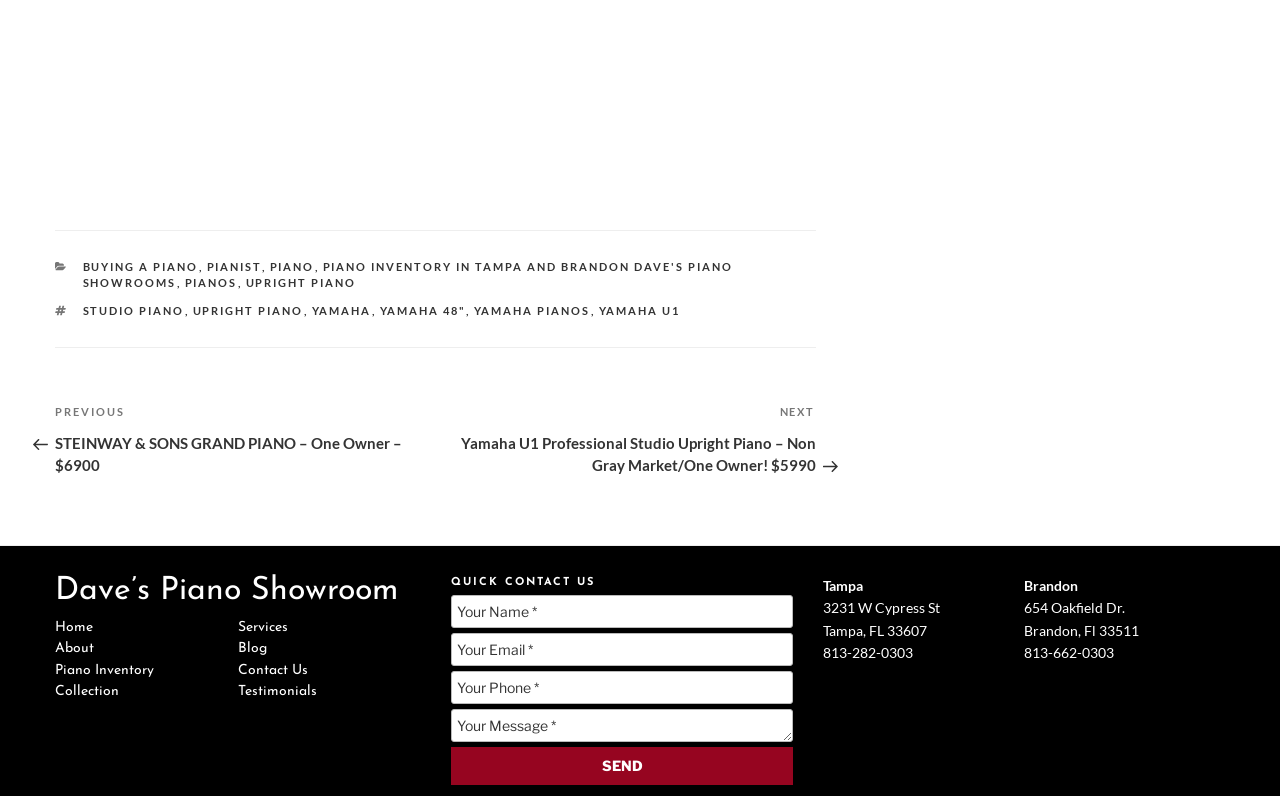Using the provided description name="your-phone" placeholder="Your Phone *", find the bounding box coordinates for the UI element. Provide the coordinates in (top-left x, top-left y, bottom-right x, bottom-right y) format, ensuring all values are between 0 and 1.

[0.352, 0.843, 0.62, 0.885]